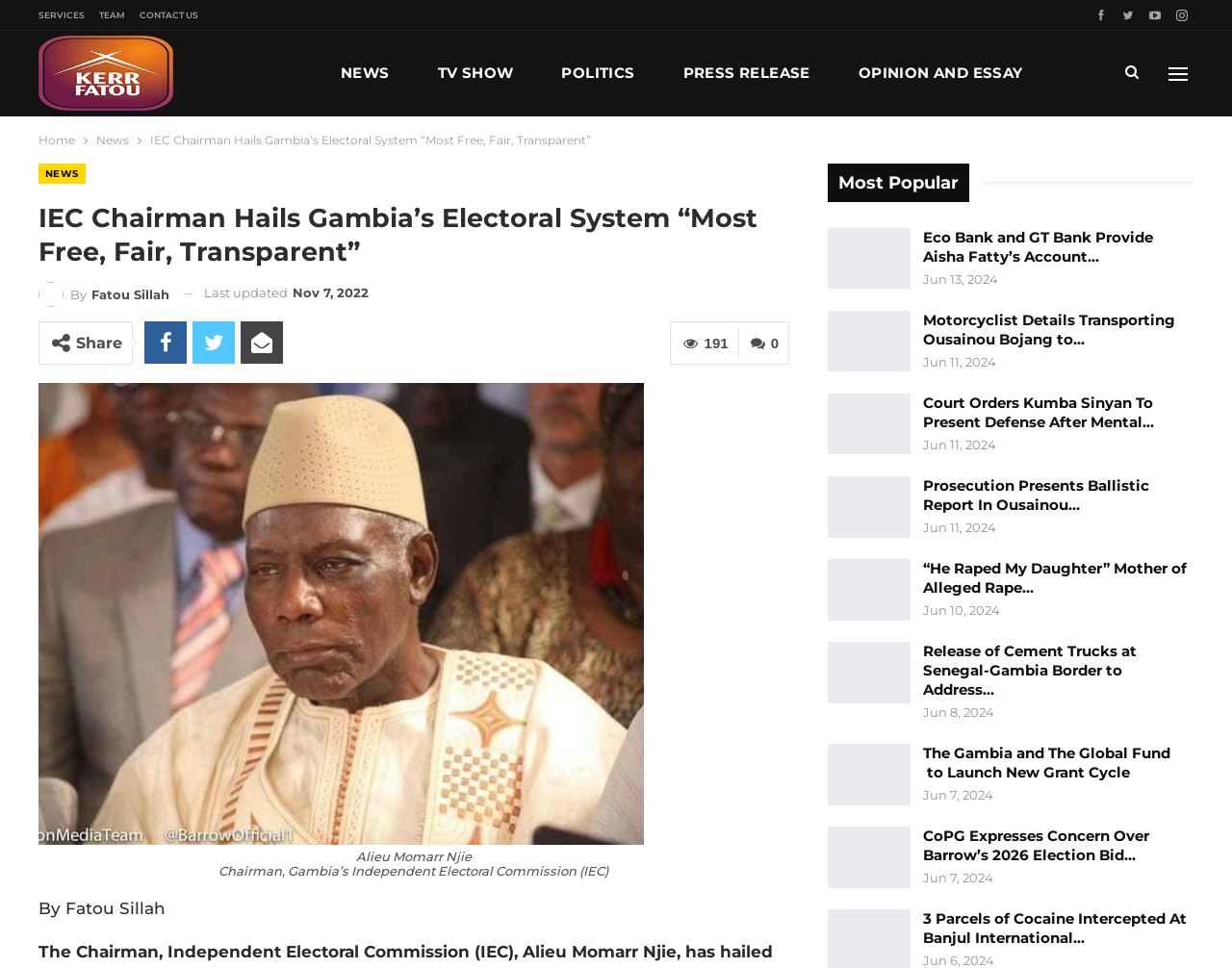Predict the bounding box of the UI element based on the description: "House Clearance in Putney". The coordinates should be four float numbers between 0 and 1, formatted as [left, top, right, bottom].

None